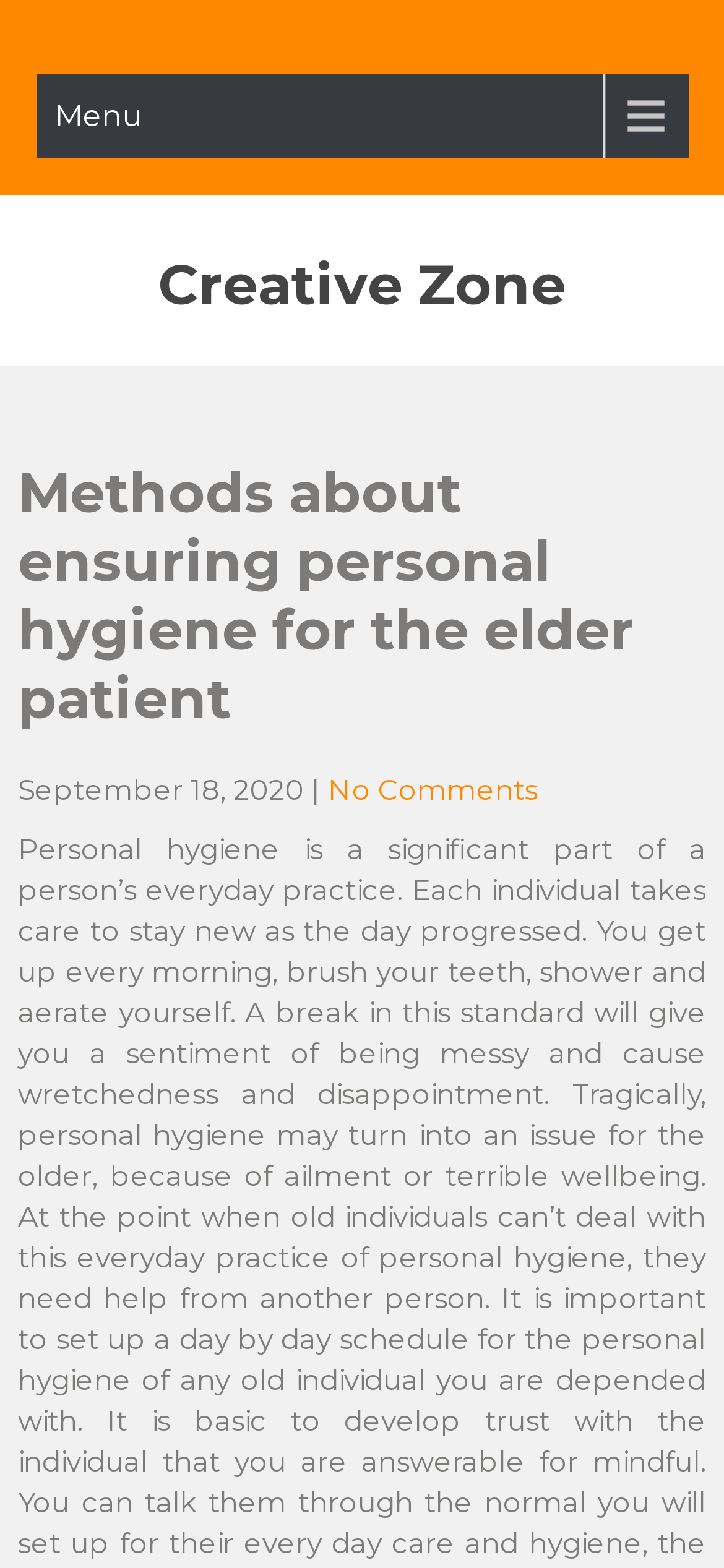Create a detailed narrative describing the layout and content of the webpage.

The webpage is about methods for ensuring personal hygiene for elderly patients, with a focus on creative approaches. At the top left of the page, there is a link labeled "Menu". Below this, a prominent heading reads "Creative Zone", with a link to the same name situated to its right. 

Further down, there is a header section that contains a heading with the title "Methods about ensuring personal hygiene for the elder patient". This title is positioned near the top of the page, taking up a significant portion of the width. 

Below the title, there is a section that displays the date "September 18, 2020" on the left, followed by a vertical bar, and then a link labeled "No Comments" on the right.